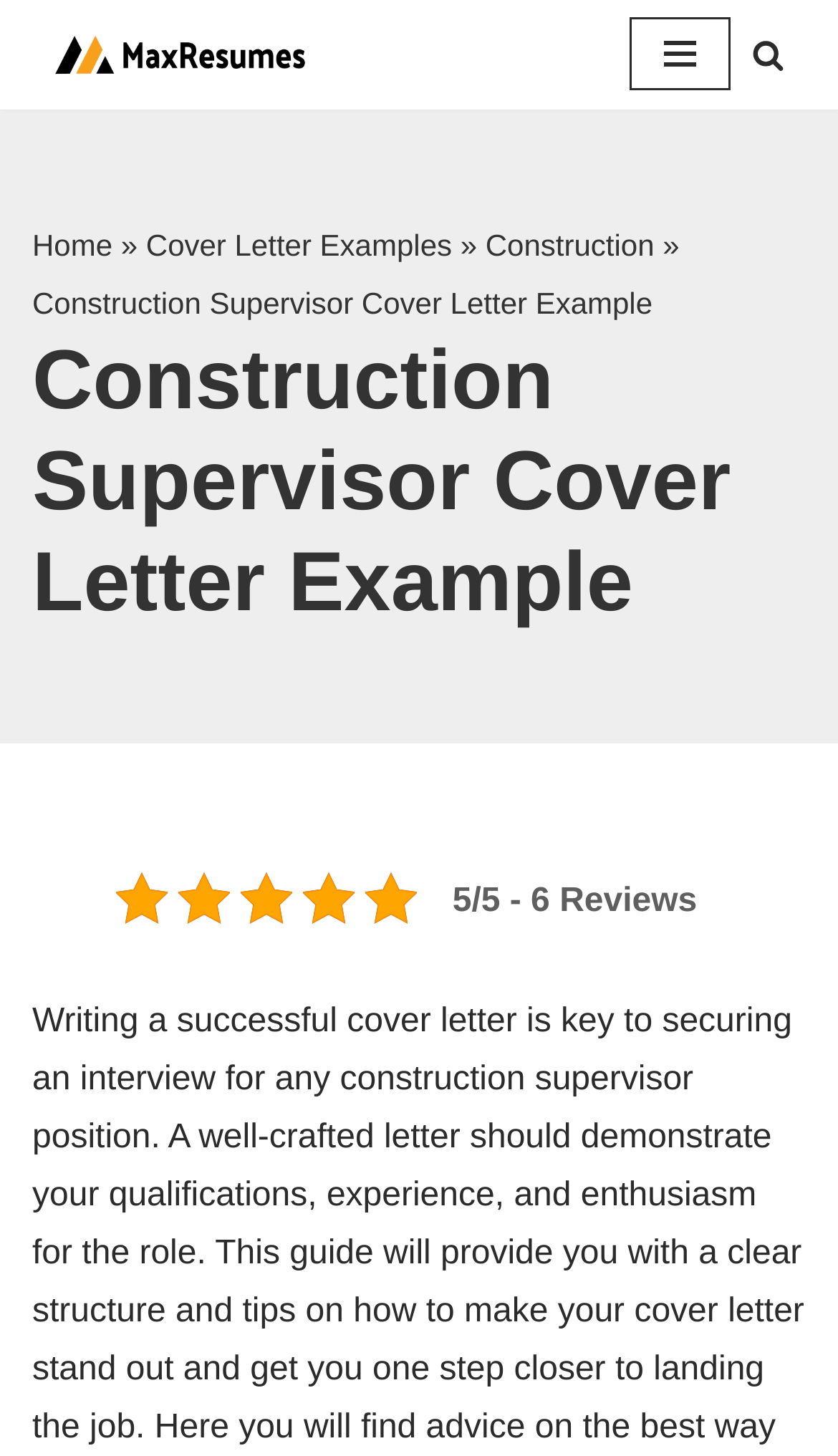Locate the heading on the webpage and return its text.

Construction Supervisor Cover Letter Example